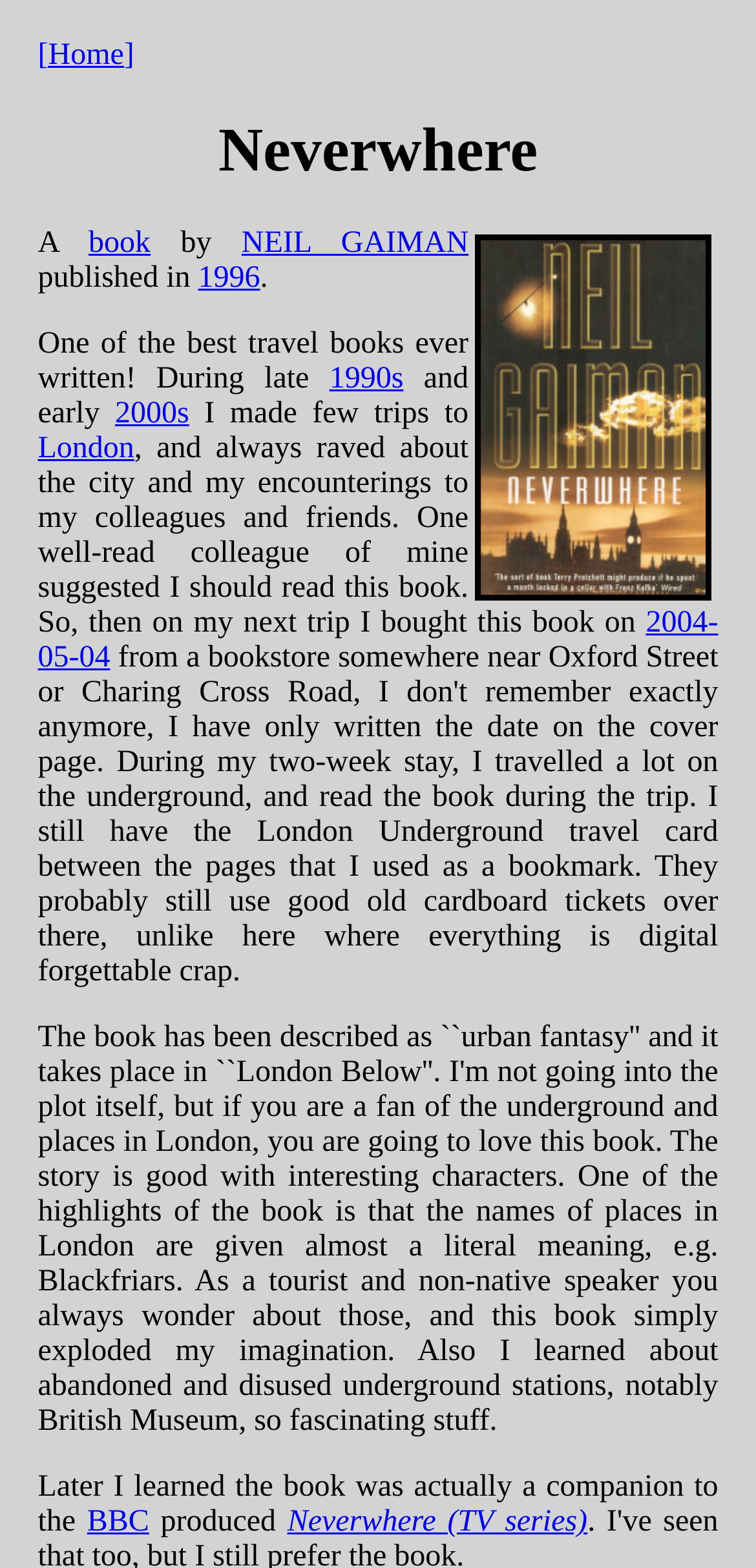Find the bounding box coordinates of the clickable area required to complete the following action: "view fiainros' profile".

None